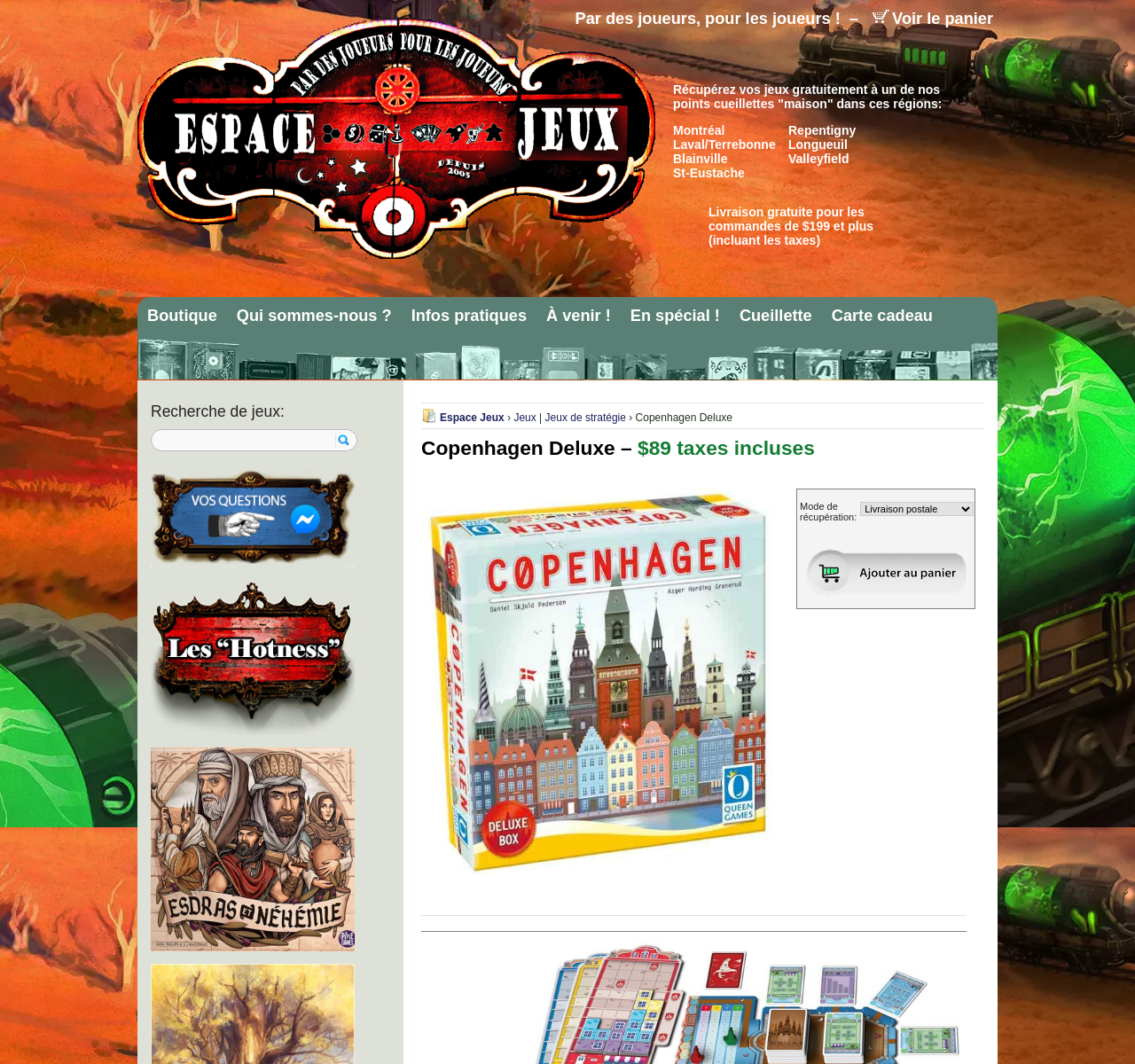Determine the bounding box coordinates of the area to click in order to meet this instruction: "read about the podcast".

None